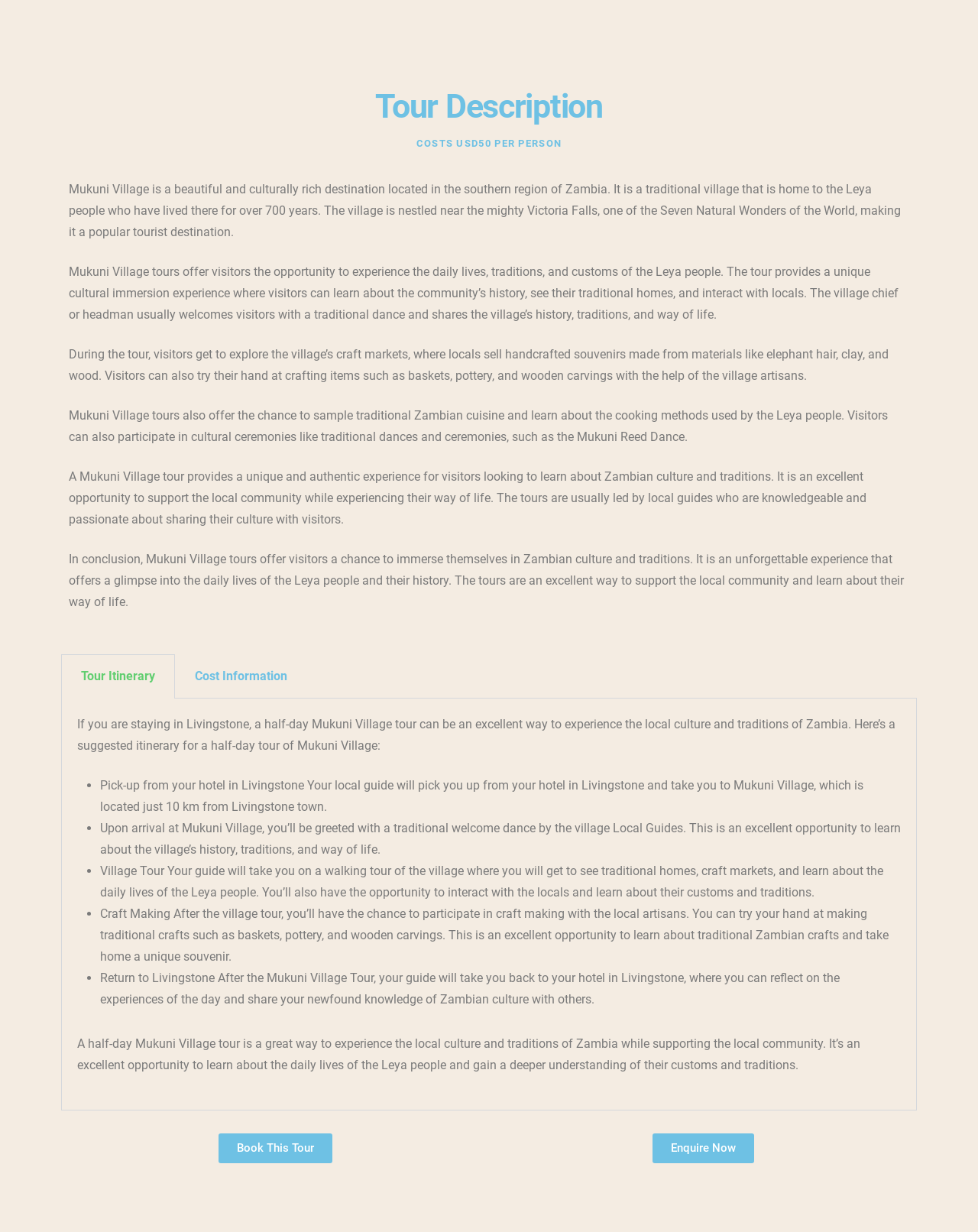What is the purpose of the craft markets in Mukuni Village?
Give a one-word or short-phrase answer derived from the screenshot.

To sell handcrafted souvenirs